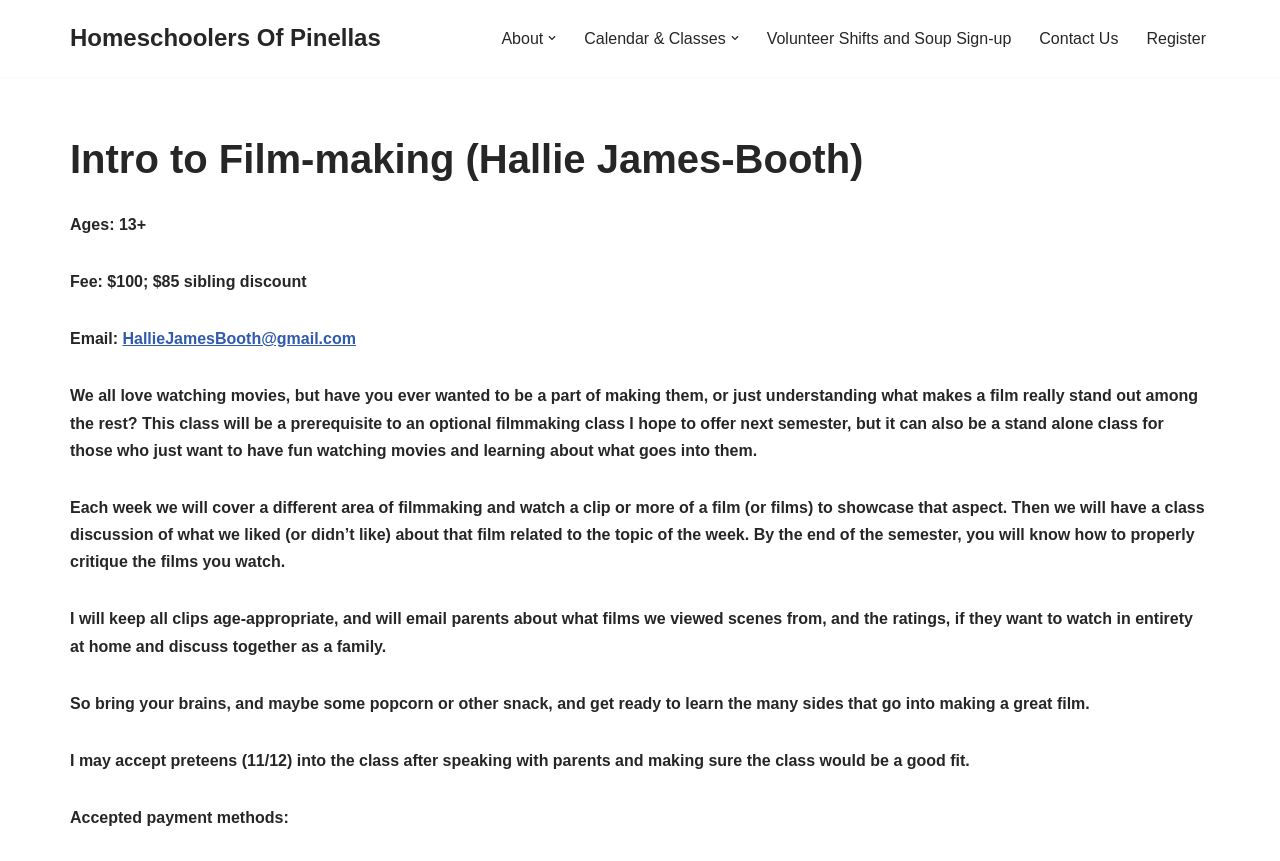Please indicate the bounding box coordinates for the clickable area to complete the following task: "Email Hallie James-Booth". The coordinates should be specified as four float numbers between 0 and 1, i.e., [left, top, right, bottom].

[0.096, 0.383, 0.278, 0.403]